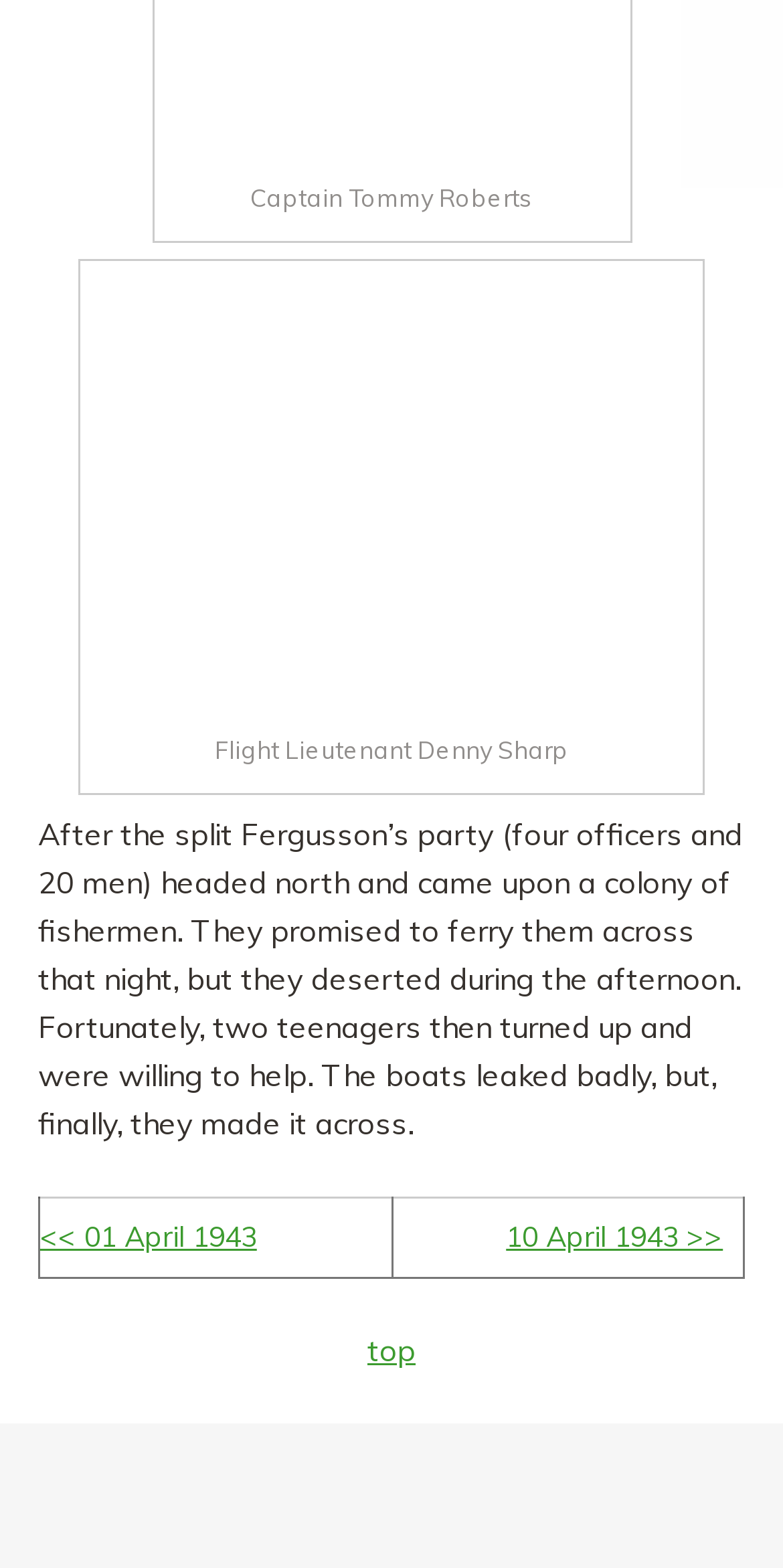Can you give a comprehensive explanation to the question given the content of the image?
Who is the person mentioned in the link?

The link with the text 'Flight Lieutenant Denny Sharp' is located at the top of the webpage, and it is likely a reference to a person. The image next to the link also has the same description, which further supports this conclusion.